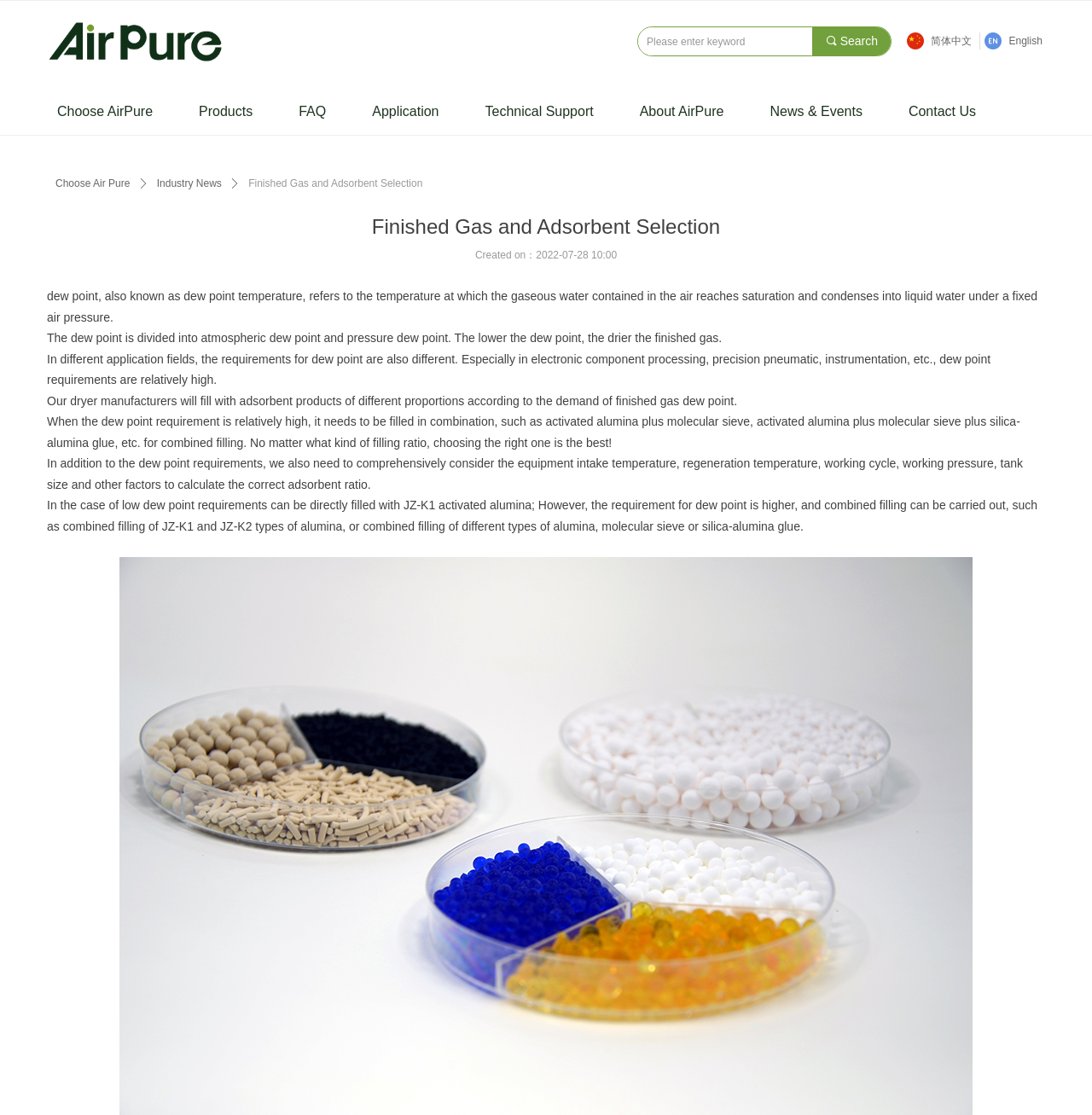Locate the bounding box coordinates of the segment that needs to be clicked to meet this instruction: "Search for a keyword".

[0.744, 0.024, 0.816, 0.05]